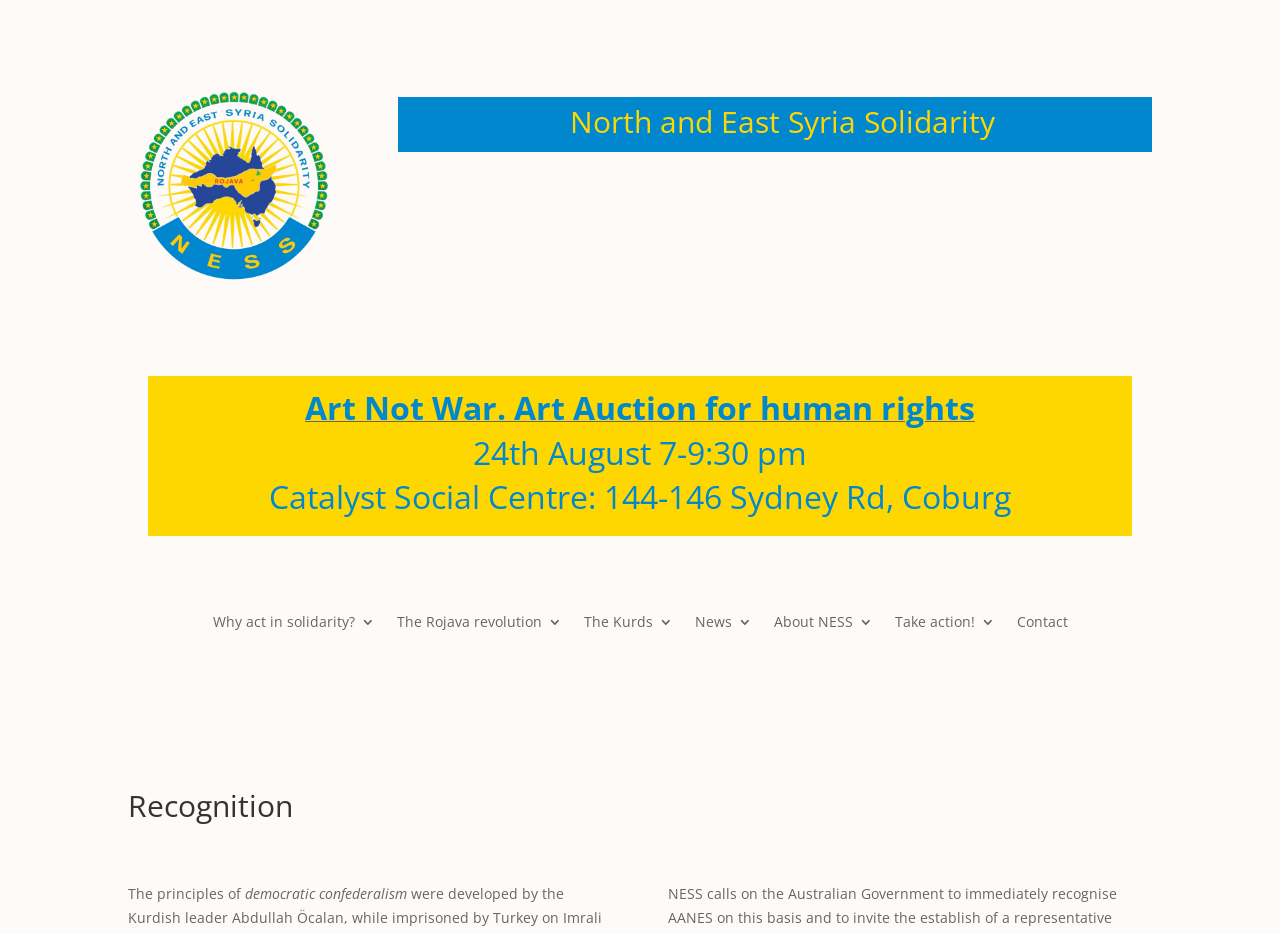Given the description "About NESS", determine the bounding box of the corresponding UI element.

[0.604, 0.659, 0.682, 0.683]